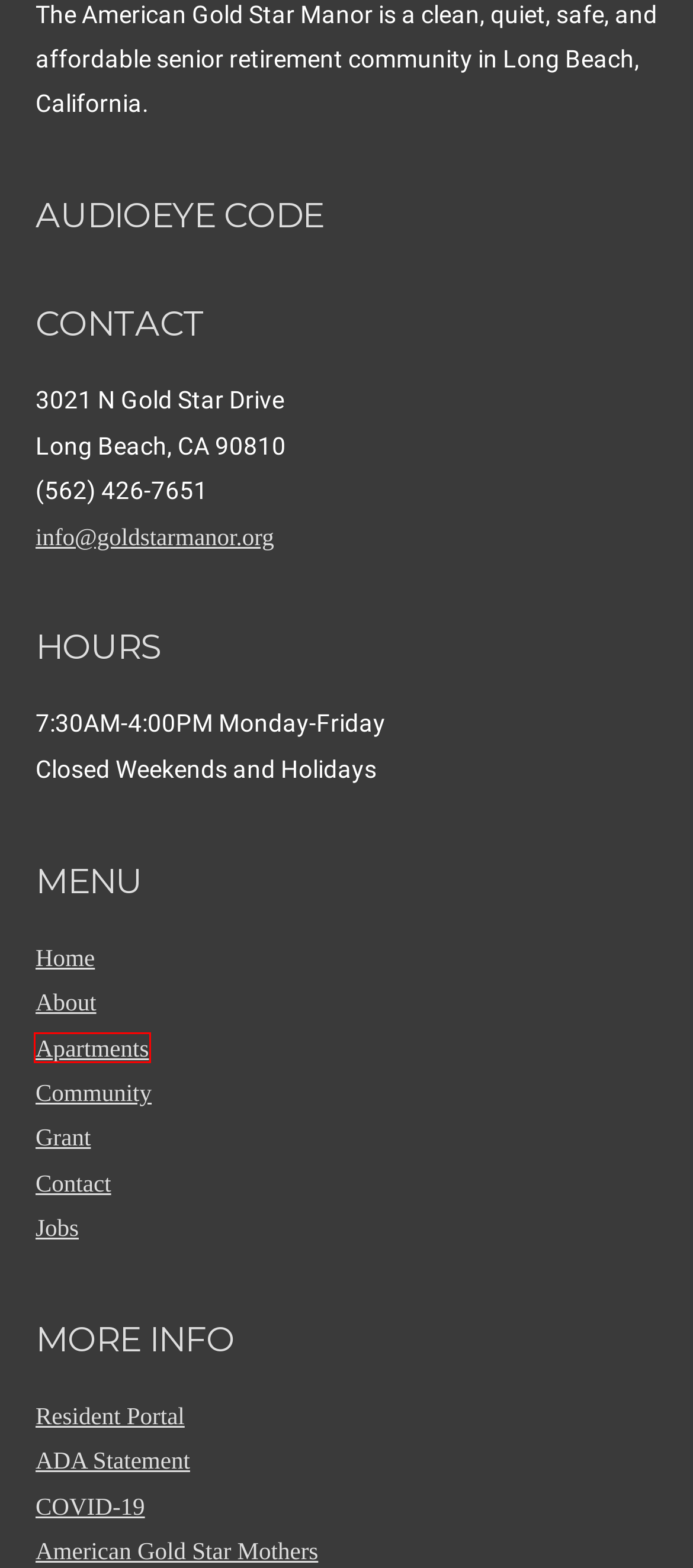You have received a screenshot of a webpage with a red bounding box indicating a UI element. Please determine the most fitting webpage description that matches the new webpage after clicking on the indicated element. The choices are:
A. About – American Gold Star Manor
B. Grant Application - 2024 - Formstack
C. COVID-19 – American Gold Star Manor
D. Jobs – American Gold Star Manor
E. ADA Statement – American Gold Star Manor
F. Welcome Home - Main Page
G. Contact – American Gold Star Manor
H. Apartments – American Gold Star Manor

H